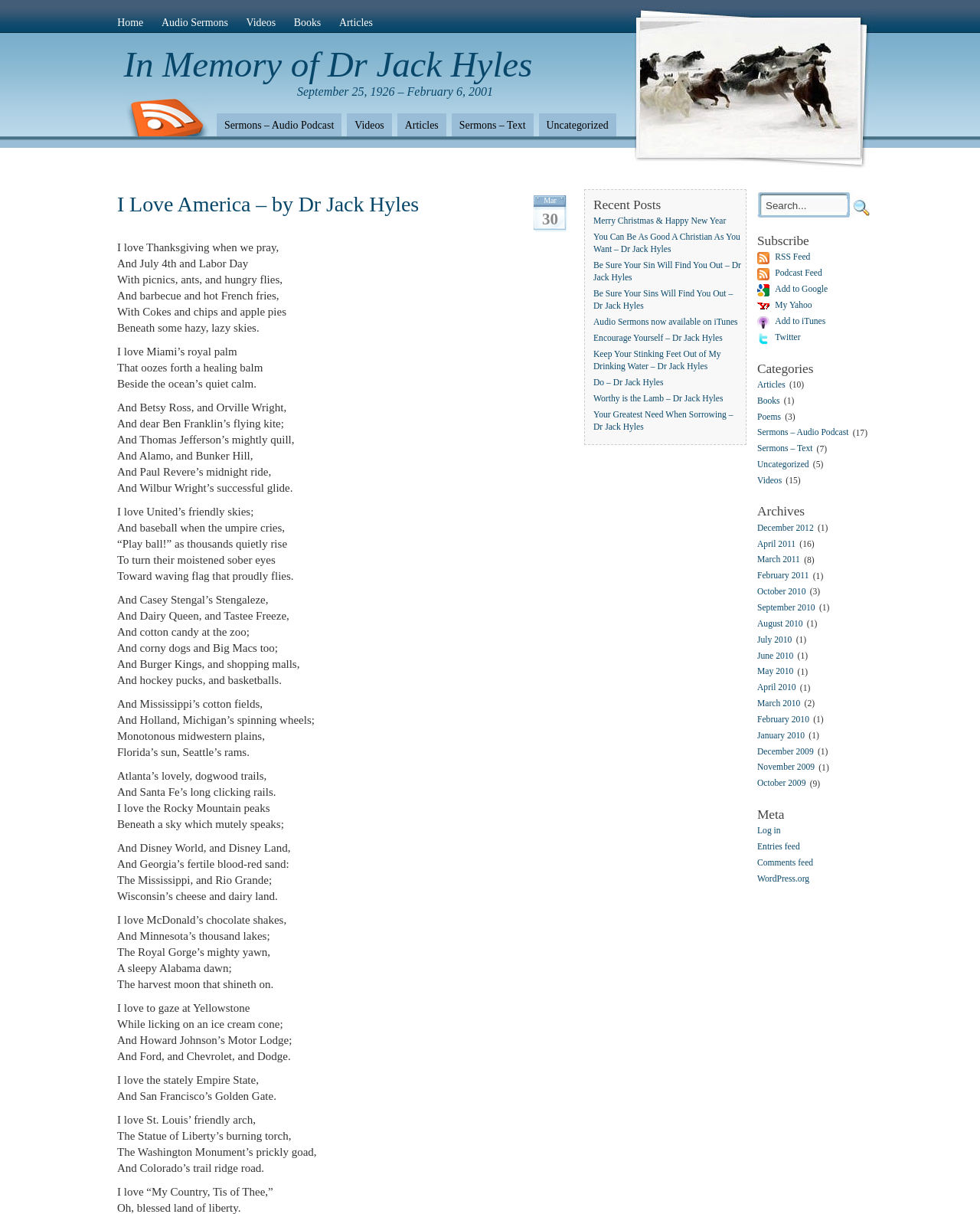Find the bounding box coordinates of the clickable area that will achieve the following instruction: "Visit the 'Audio Sermons' page".

[0.158, 0.007, 0.239, 0.028]